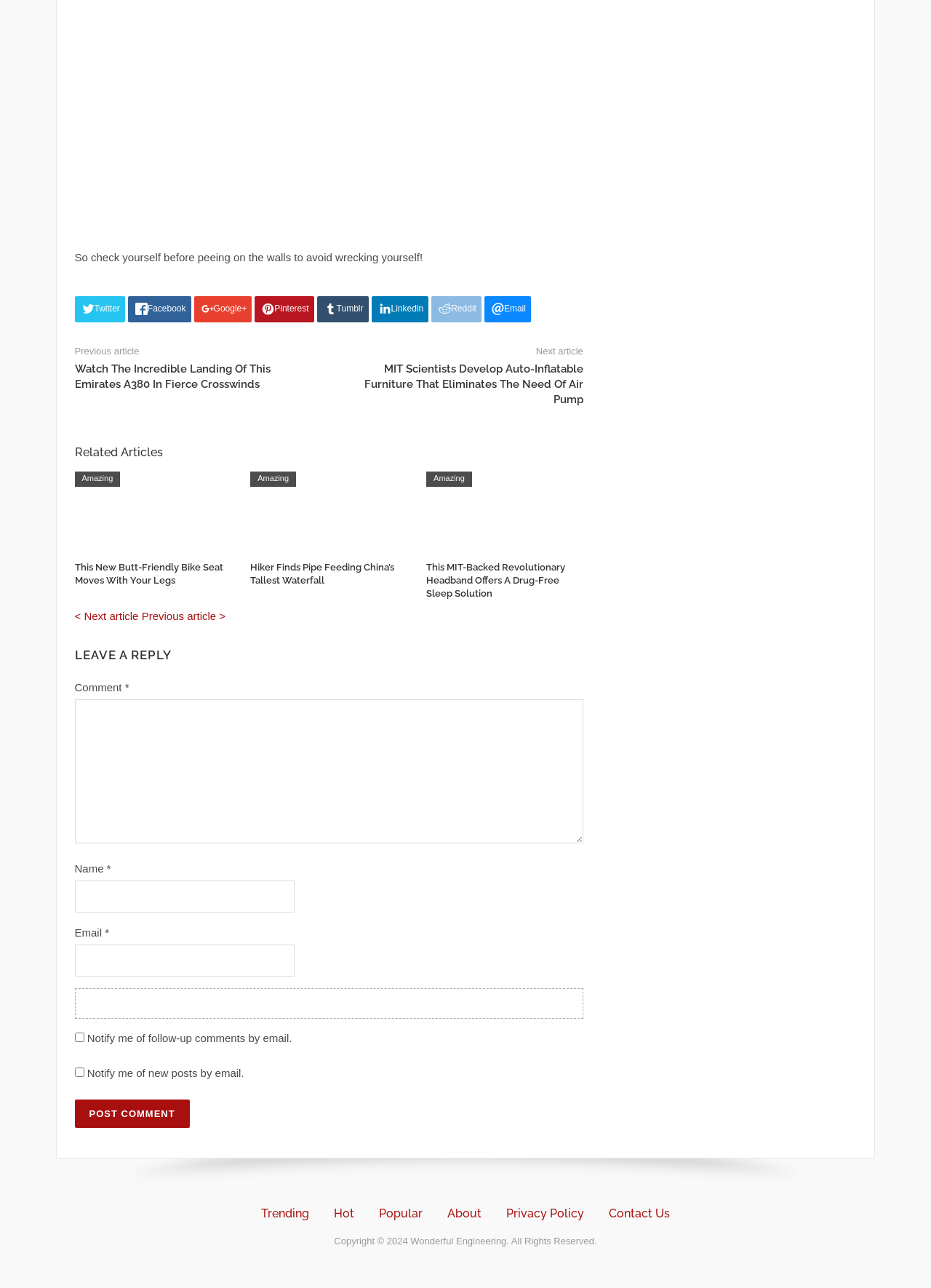Determine the bounding box coordinates for the area you should click to complete the following instruction: "Click on Trending".

[0.28, 0.937, 0.332, 0.948]